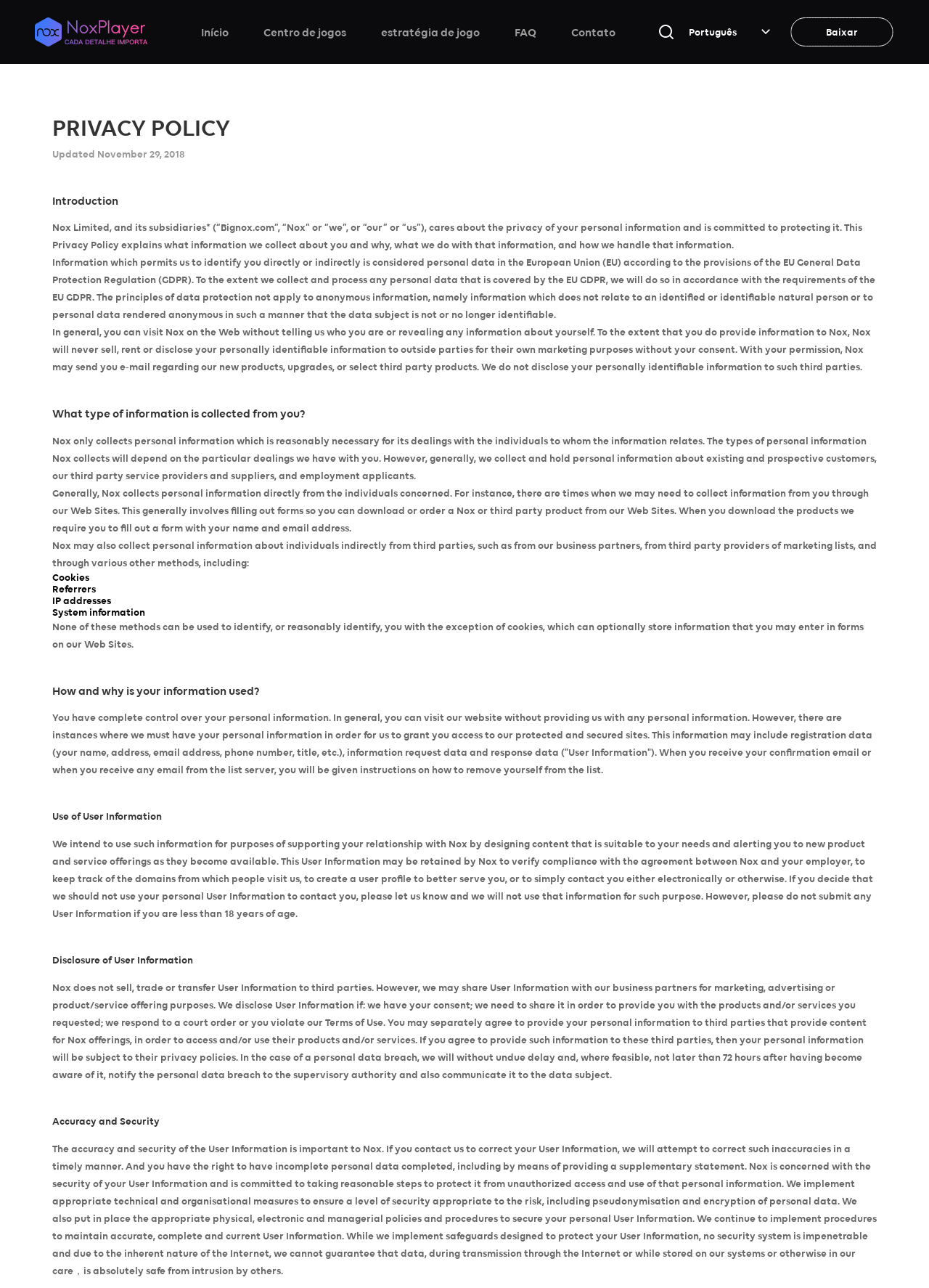Refer to the image and provide a thorough answer to this question:
What is the purpose of cookies?

According to the webpage, cookies can optionally store information that you may enter in forms on Nox's website. This implies that the purpose of cookies is to store information, possibly for later use or to facilitate user experience.